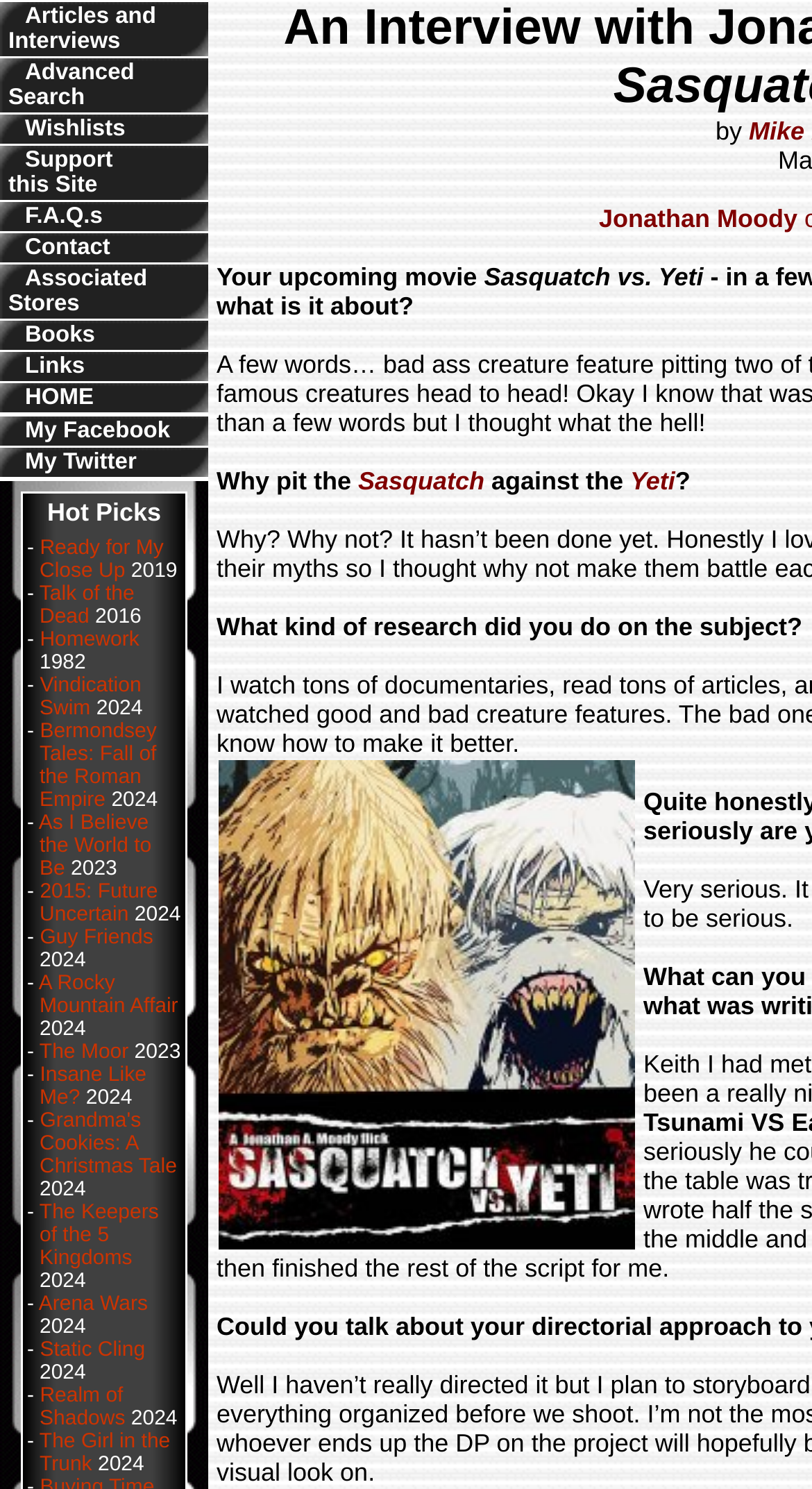Using the description "Read more", locate and provide the bounding box of the UI element.

None